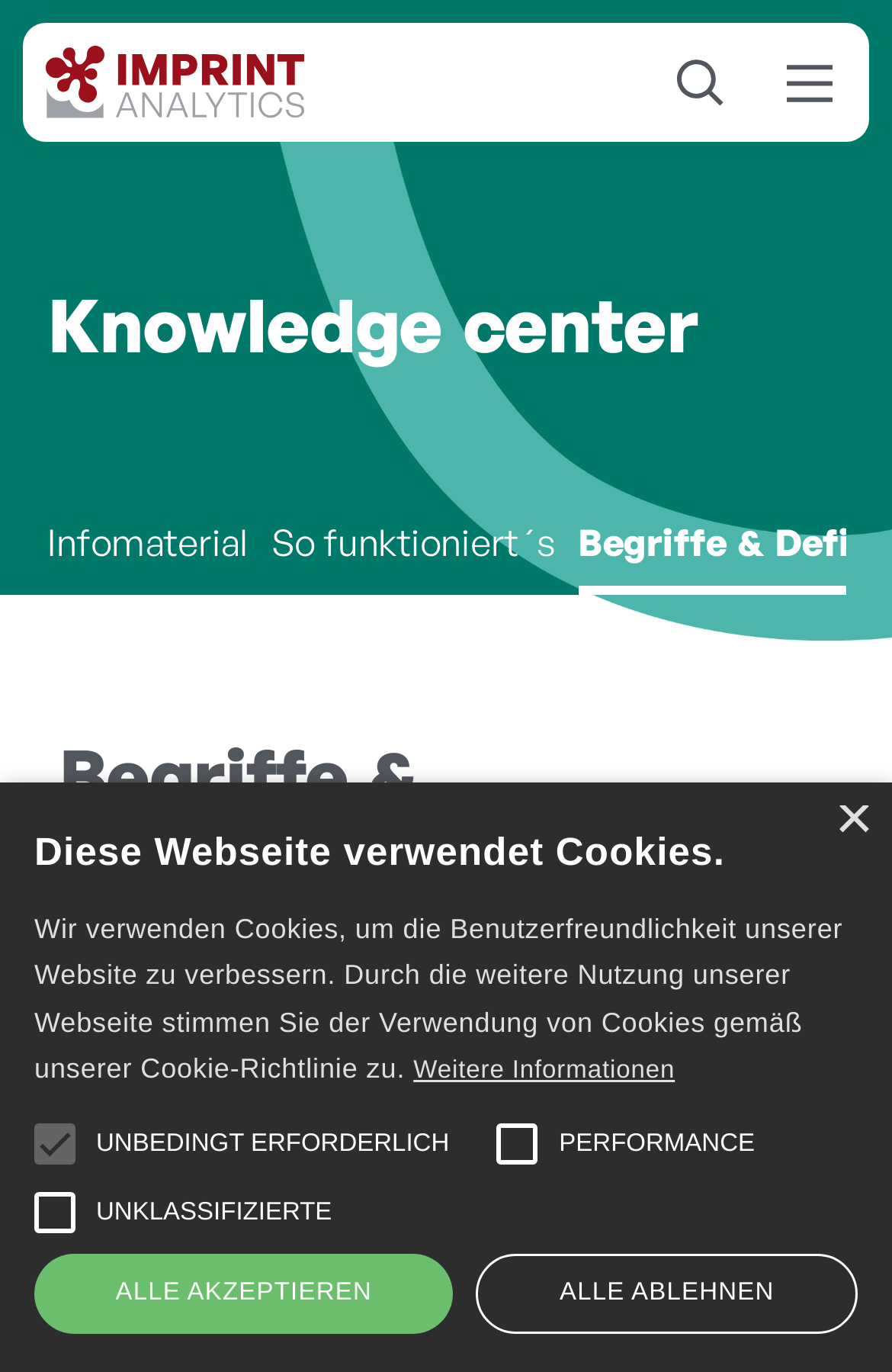Can you look at the image and give a comprehensive answer to the question:
How many headings are present on the webpage?

The webpage contains three headings: 'Knowledge center', 'Begriffe & Definitionen', and 'A'. These headings are arranged vertically and are used to organize the content on the webpage.